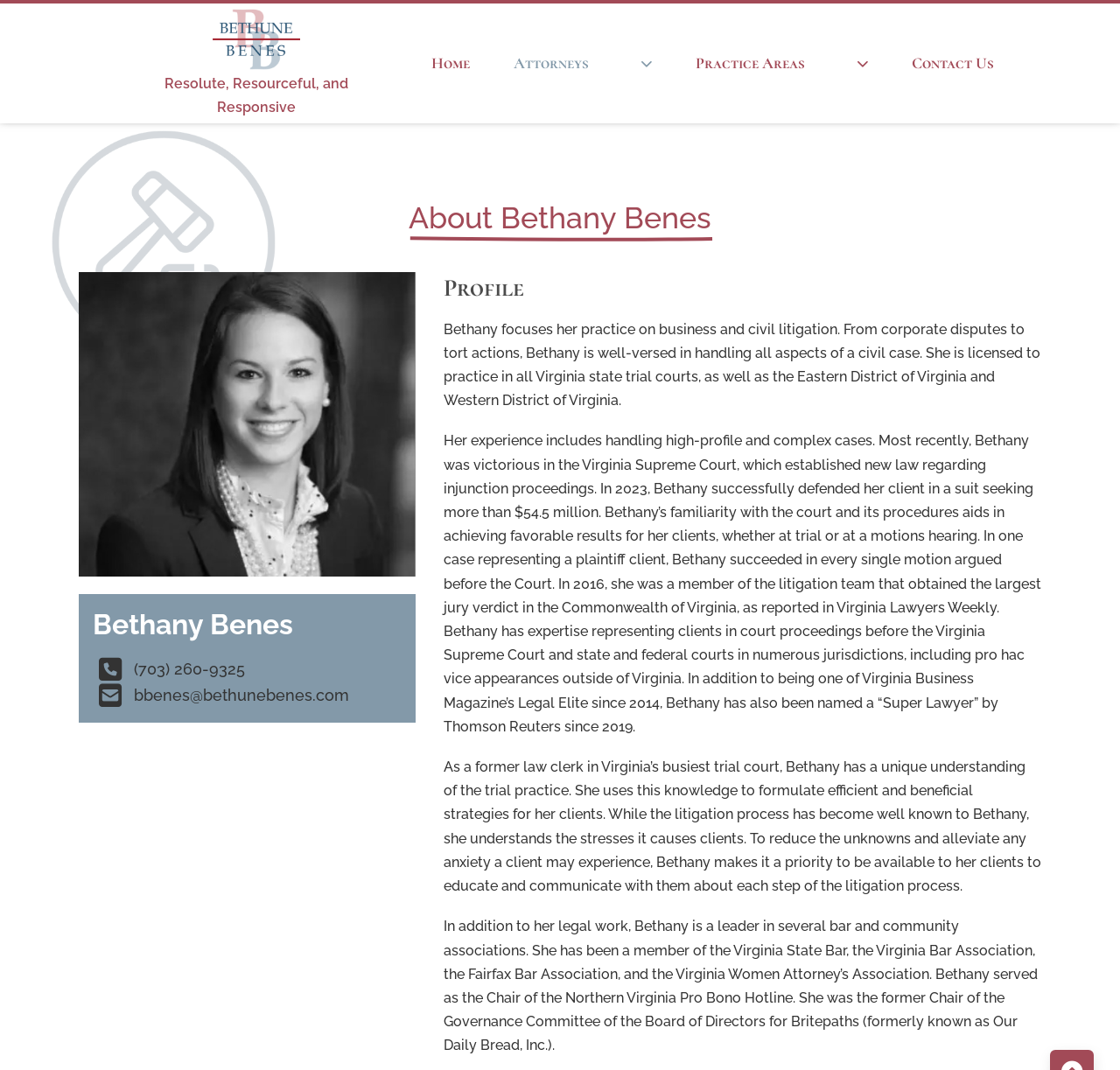What is the name of the law firm?
Please answer the question with a single word or phrase, referencing the image.

Bethune Benes